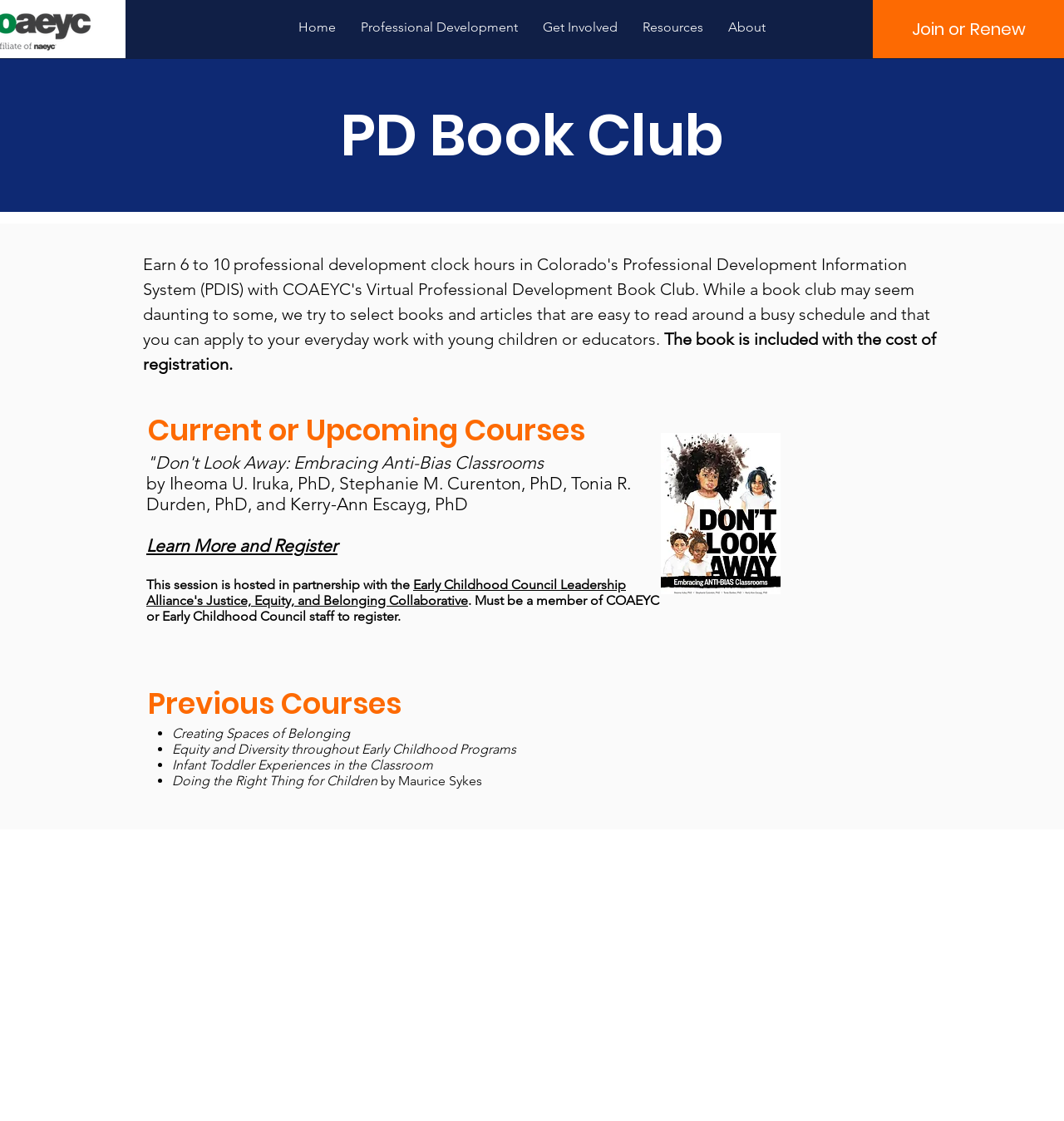How many clock hours can be earned with COAEYC's Virtual Professional Development Book Club?
Provide a fully detailed and comprehensive answer to the question.

The number of clock hours that can be earned is mentioned in the heading element with bounding box coordinates [0.134, 0.225, 0.887, 0.38]. The text states that participants can earn '6 to 10 professional development clock hours in Colorado's Professional Development Information System (PDIS)'.